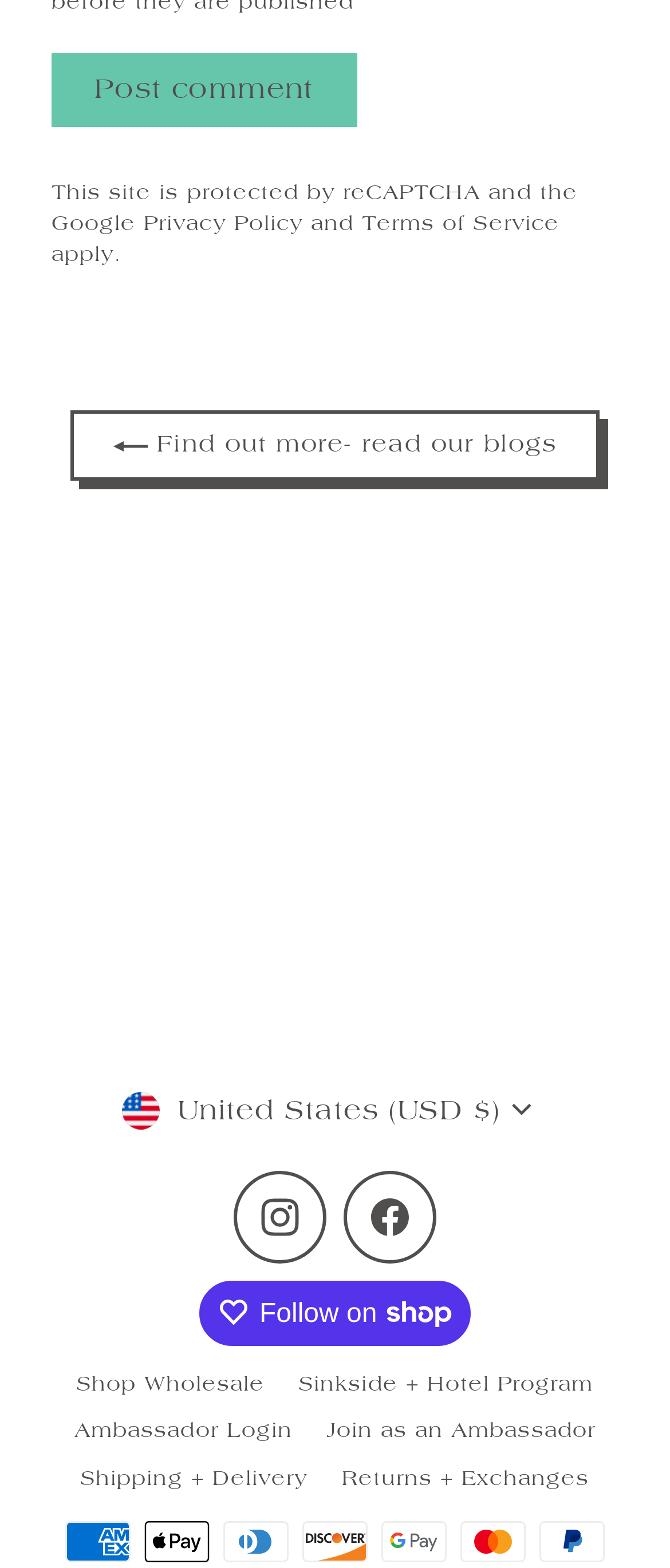Predict the bounding box coordinates of the UI element that matches this description: "Returns + Exchanges". The coordinates should be in the format [left, top, right, bottom] with each value between 0 and 1.

[0.485, 0.929, 0.905, 0.959]